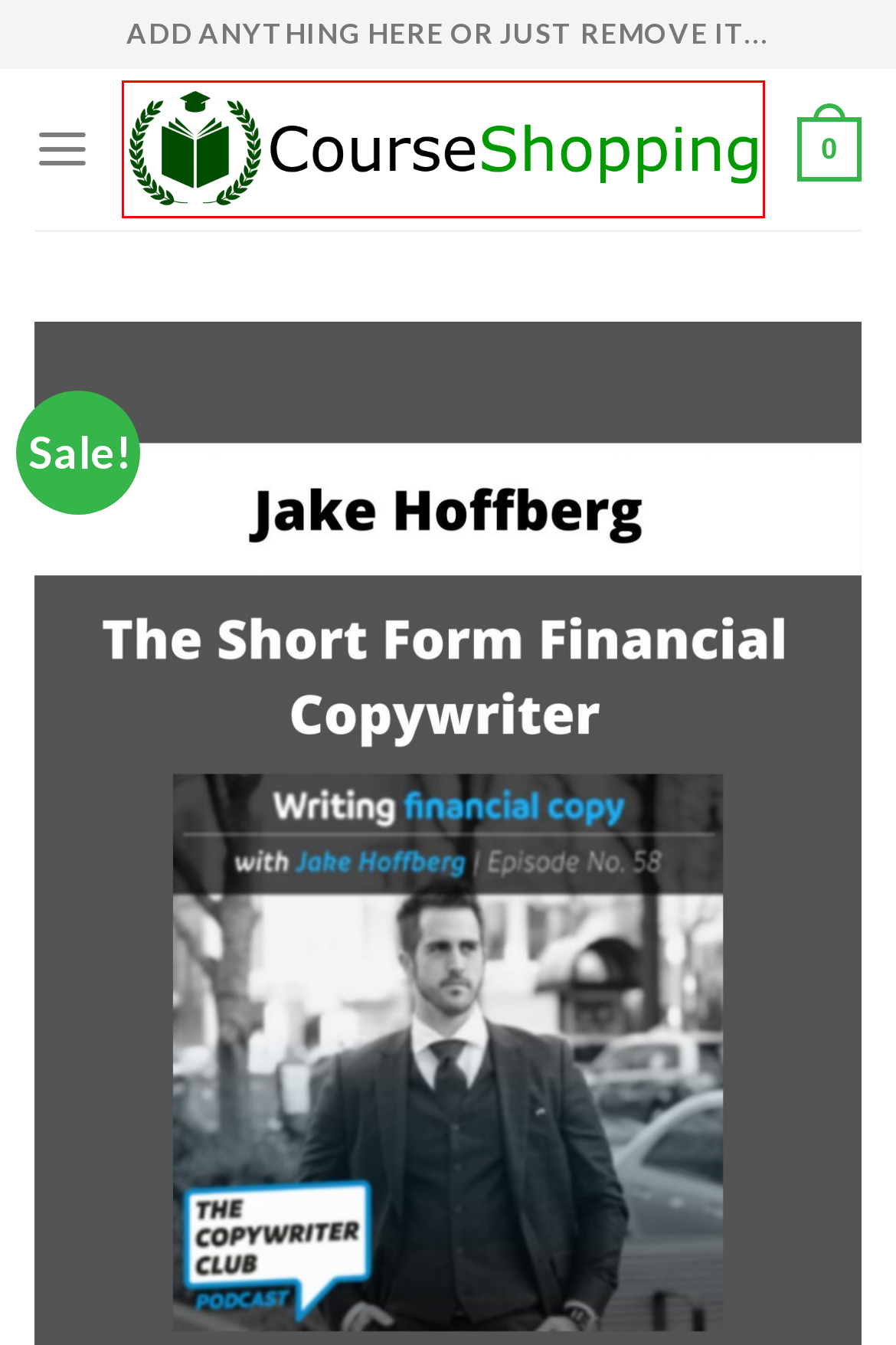You have a screenshot of a webpage with a red rectangle bounding box. Identify the best webpage description that corresponds to the new webpage after clicking the element within the red bounding box. Here are the candidates:
A. Online Shop | CourseShopping
B. Shop | CourseShopping
C. Everything Else Archives | Course Shopping
D. Personal Development Archives | Course Shopping
E. Cart | CourseShopping
F. Contact Us | CourseShopping
G. War Room Technicals package (Vol. 1 – Vol. 4) – Trick Trades | CourseShopping
H. Major League Trading – Basic Trading Course | CourseShopping

A